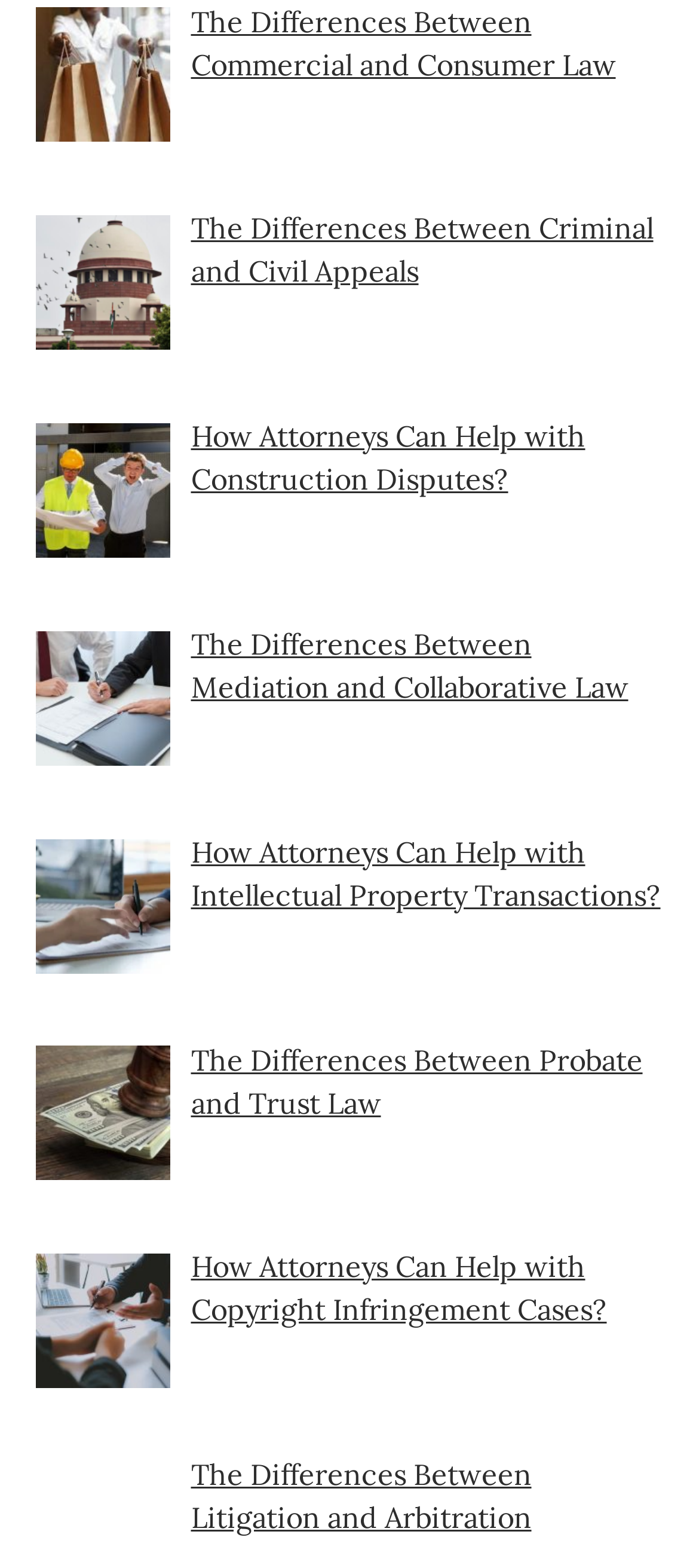What is the topic of the last link?
Using the image provided, answer with just one word or phrase.

Litigation and Arbitration